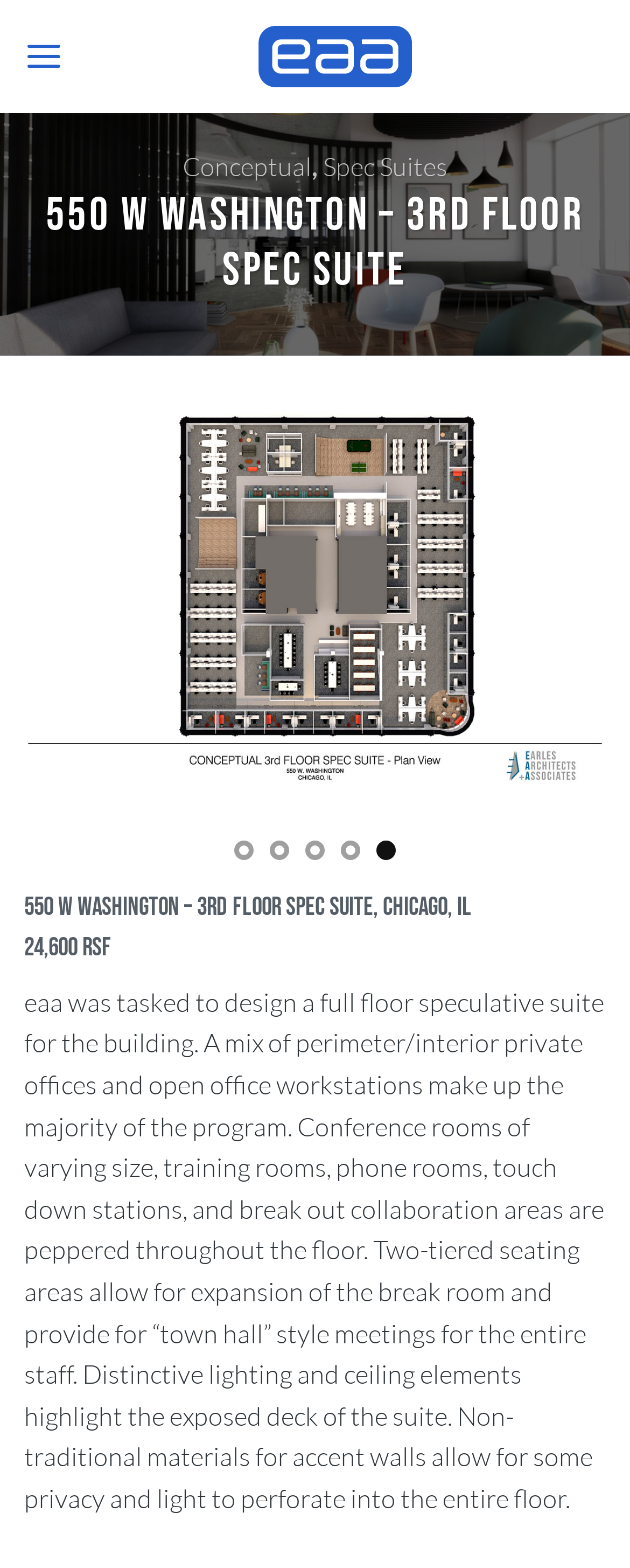Please find and provide the title of the webpage.

550 W WASHINGTON – 3RD FLOOR SPEC SUITE